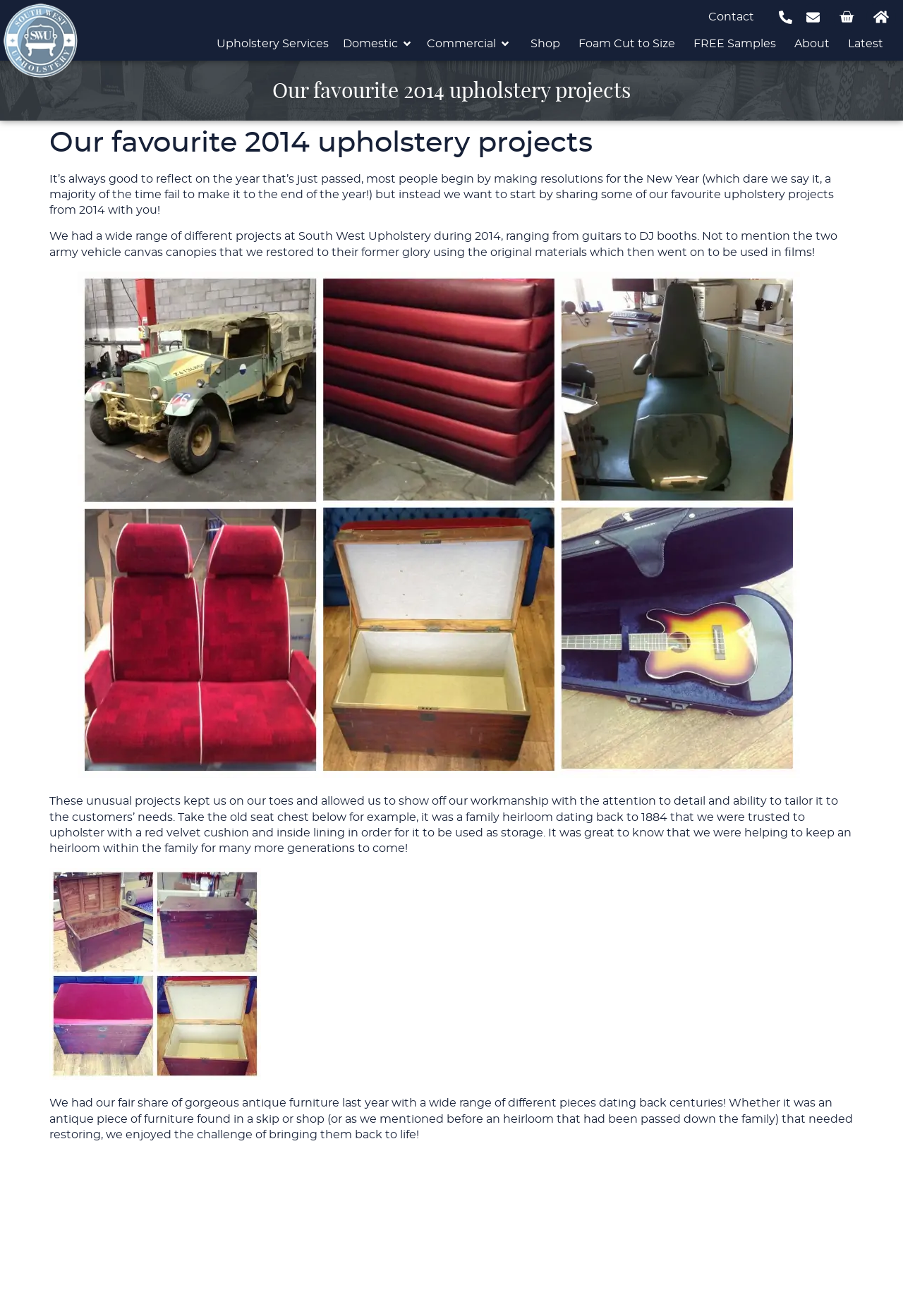From the element description Upholstery Services, predict the bounding box coordinates of the UI element. The coordinates must be specified in the format (top-left x, top-left y, bottom-right x, bottom-right y) and should be within the 0 to 1 range.

[0.24, 0.027, 0.364, 0.039]